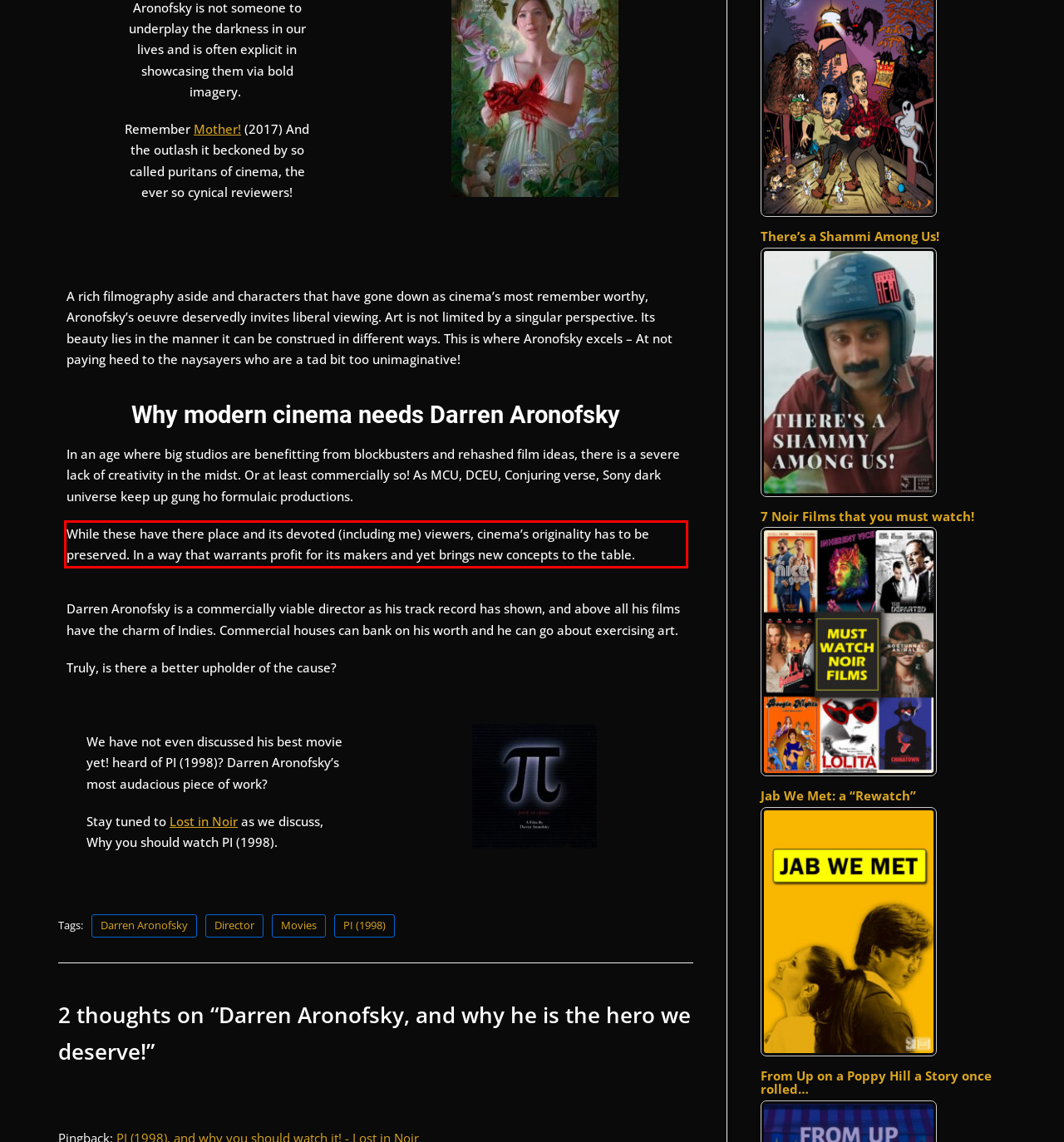Look at the webpage screenshot and recognize the text inside the red bounding box.

While these have there place and its devoted (including me) viewers, cinema’s originality has to be preserved. In a way that warrants profit for its makers and yet brings new concepts to the table.